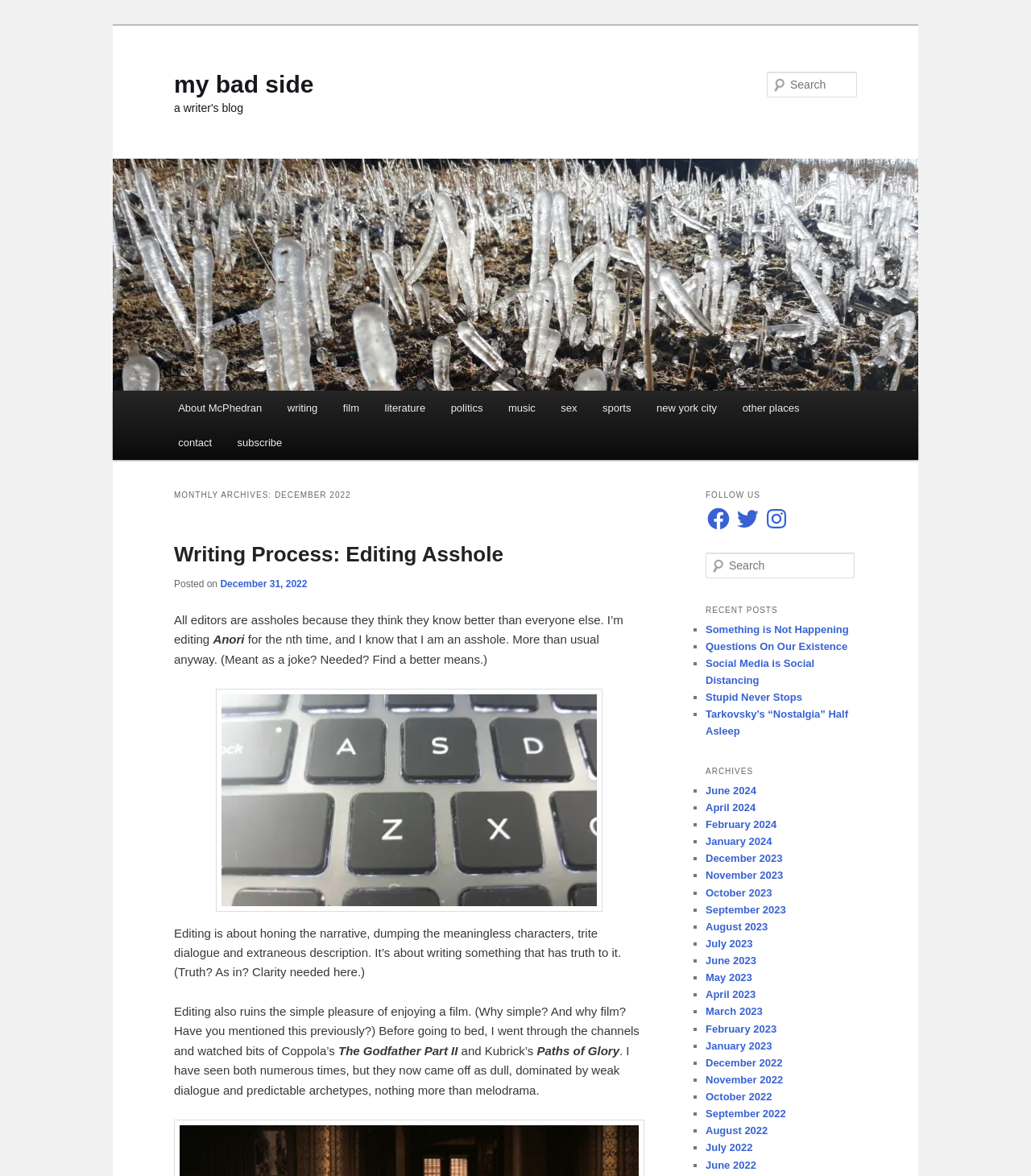Please identify the bounding box coordinates of where to click in order to follow the instruction: "Search for something".

[0.744, 0.061, 0.831, 0.083]